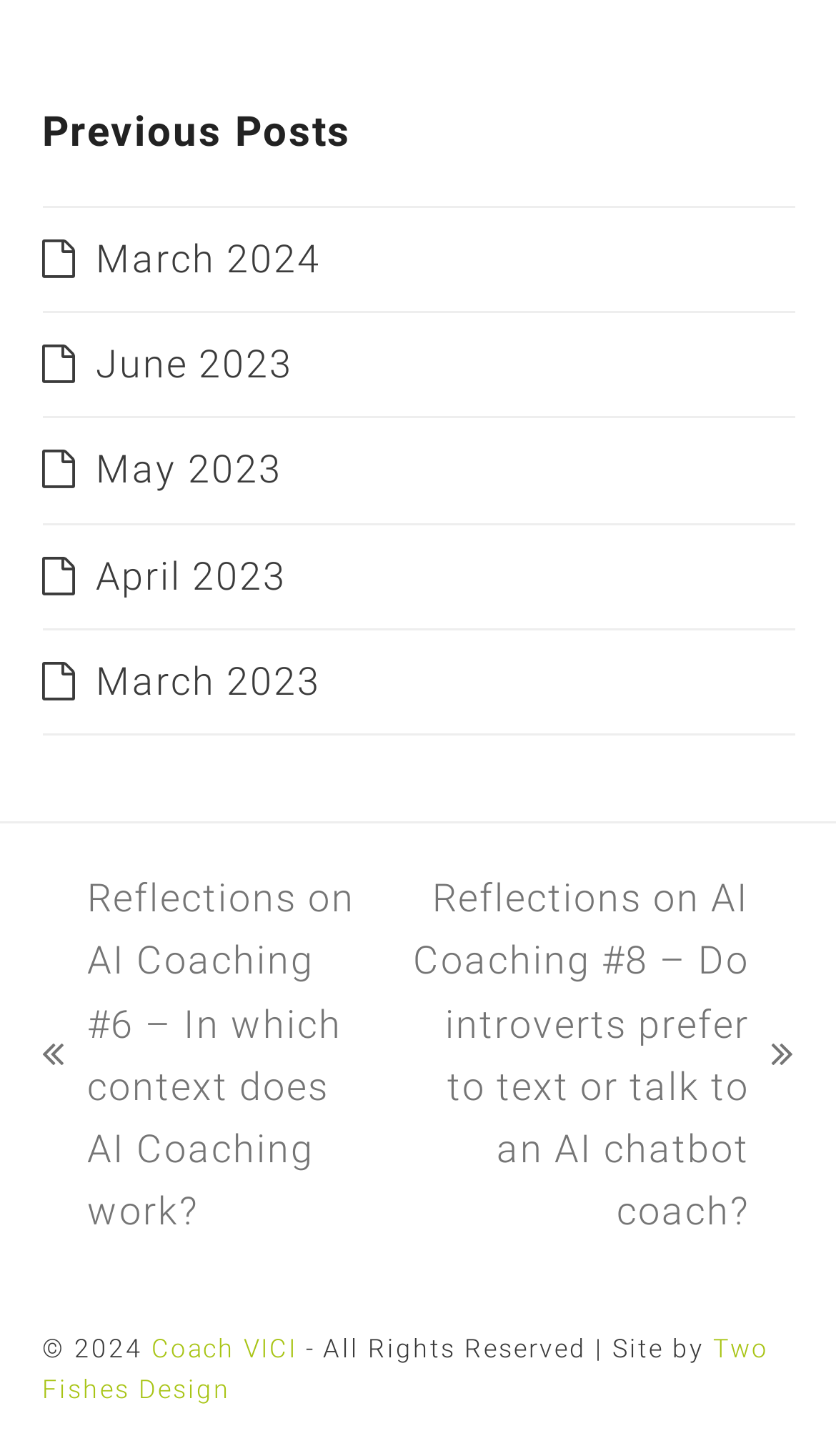Identify the bounding box coordinates for the UI element mentioned here: "Two Fishes Design". Provide the coordinates as four float values between 0 and 1, i.e., [left, top, right, bottom].

[0.05, 0.916, 0.919, 0.965]